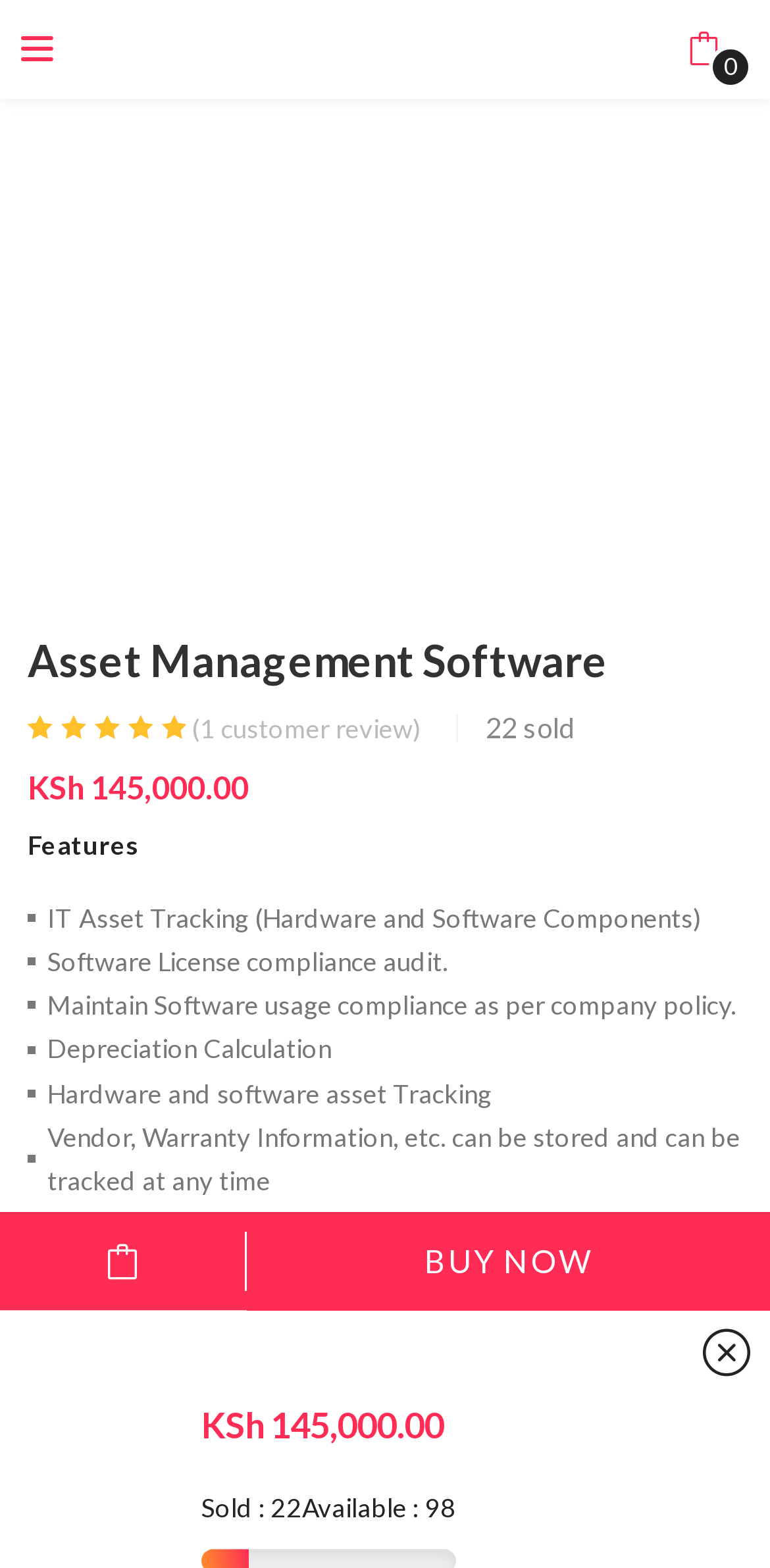How many assets have been sold?
From the image, respond with a single word or phrase.

22